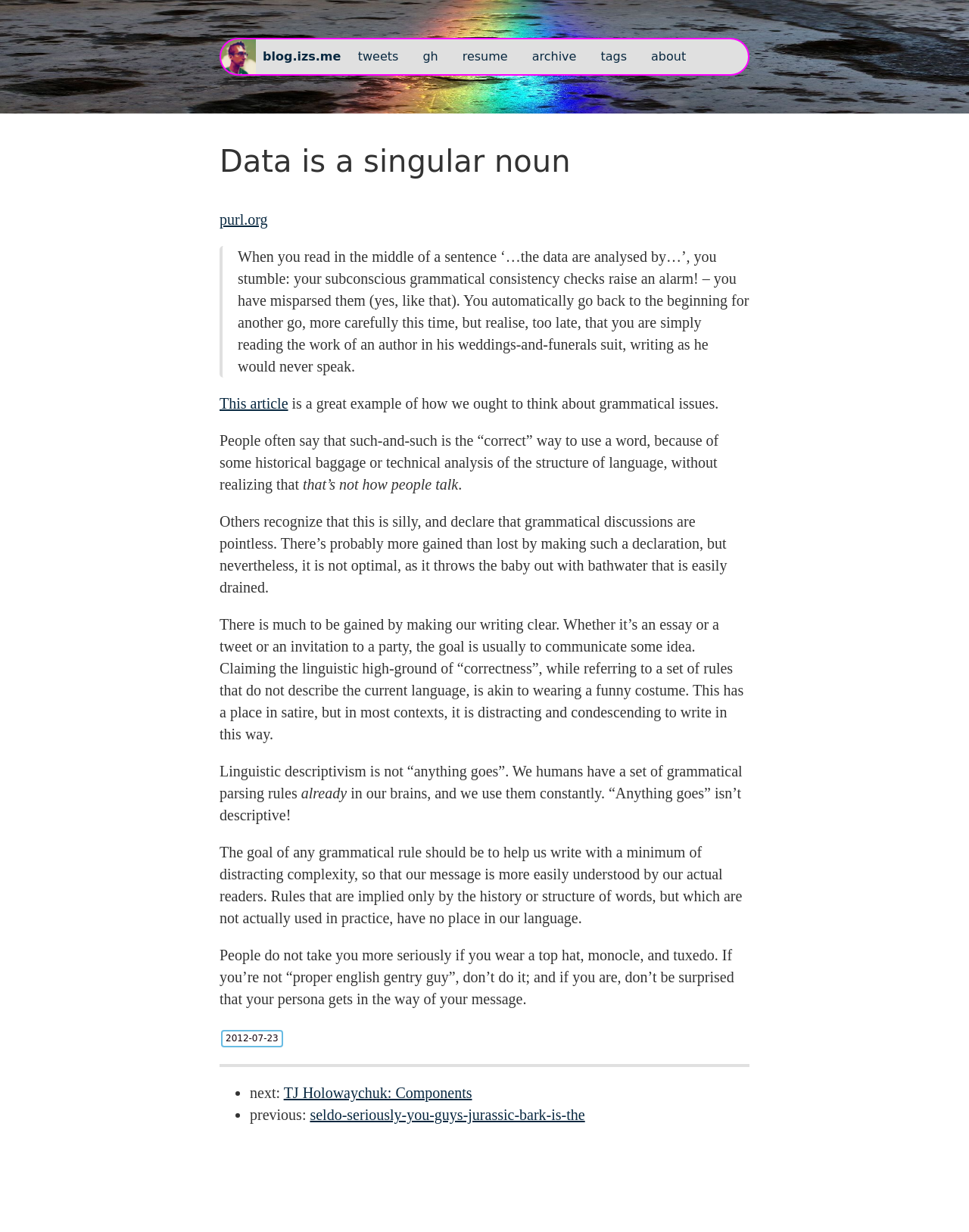Can you provide the bounding box coordinates for the element that should be clicked to implement the instruction: "view tweets"?

[0.363, 0.032, 0.418, 0.06]